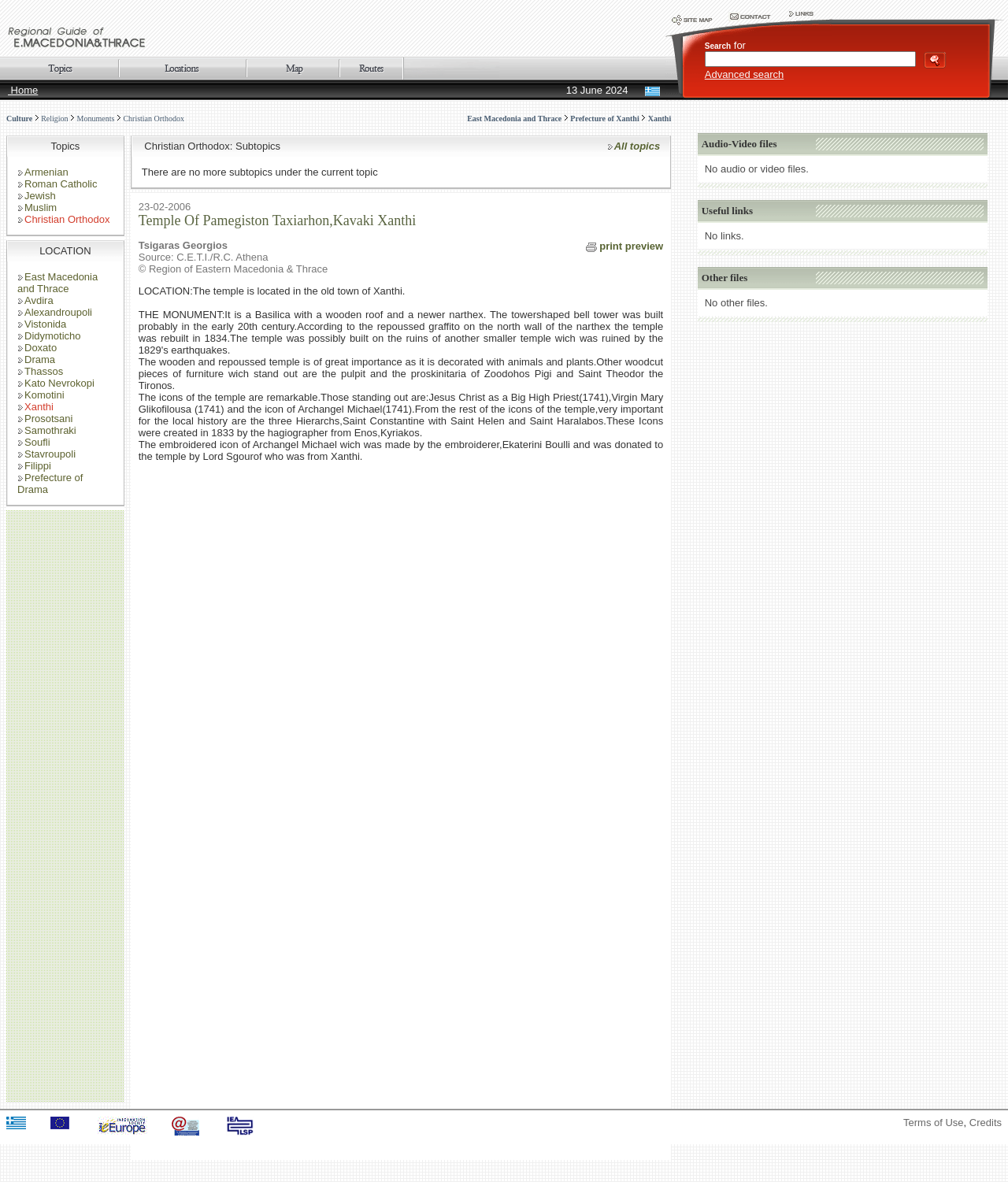Please find the bounding box for the UI component described as follows: "Didymoticho".

[0.017, 0.279, 0.08, 0.289]